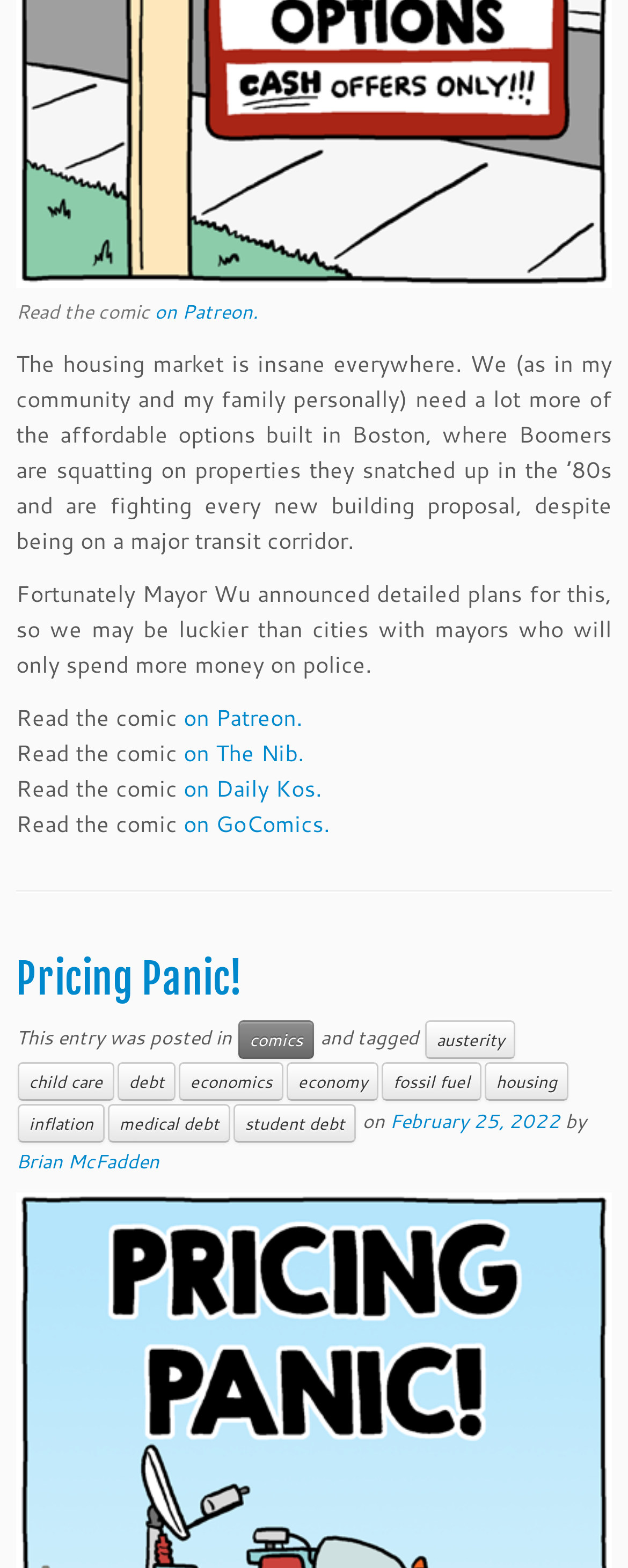Using the provided description: "on Daily Kos.", find the bounding box coordinates of the corresponding UI element. The output should be four float numbers between 0 and 1, in the format [left, top, right, bottom].

[0.292, 0.493, 0.513, 0.513]